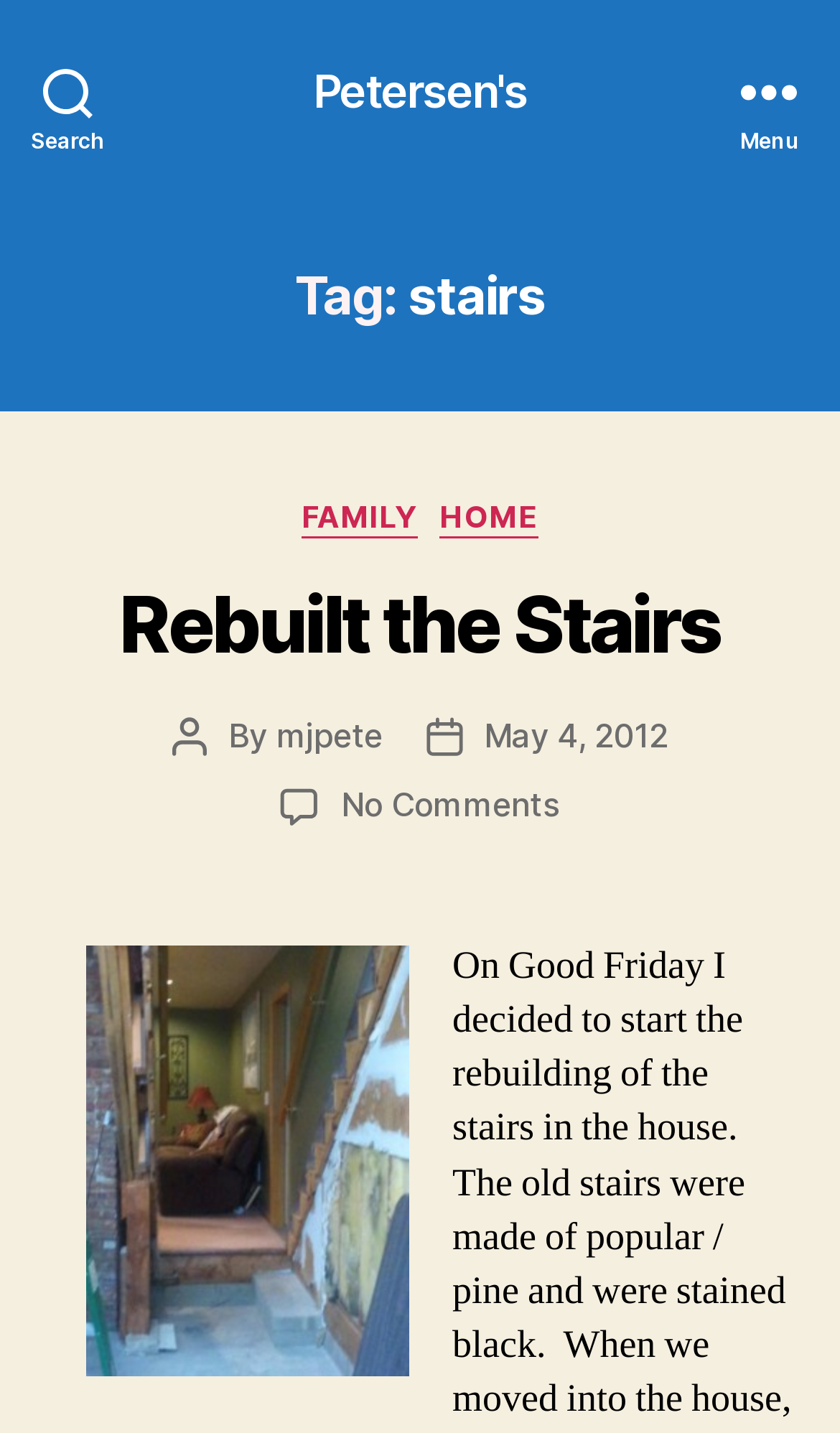What is the tag of the current webpage?
Based on the visual details in the image, please answer the question thoroughly.

I found the heading 'Tag: stairs' with bounding box coordinates [0.051, 0.186, 0.949, 0.227], indicating that the tag of the current webpage is 'stairs'.